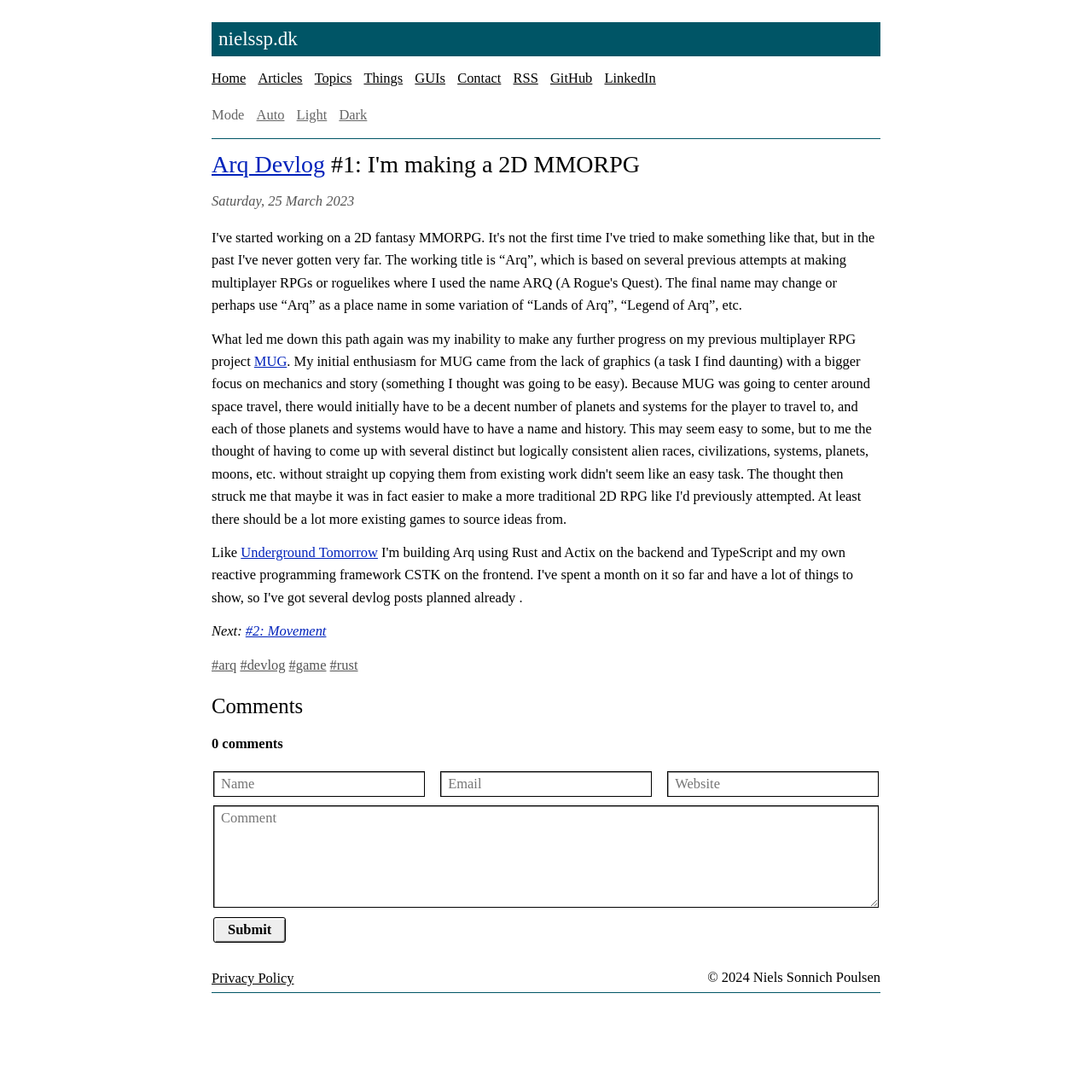Please identify the bounding box coordinates of the element that needs to be clicked to execute the following command: "switch to dark mode". Provide the bounding box using four float numbers between 0 and 1, formatted as [left, top, right, bottom].

[0.31, 0.098, 0.336, 0.112]